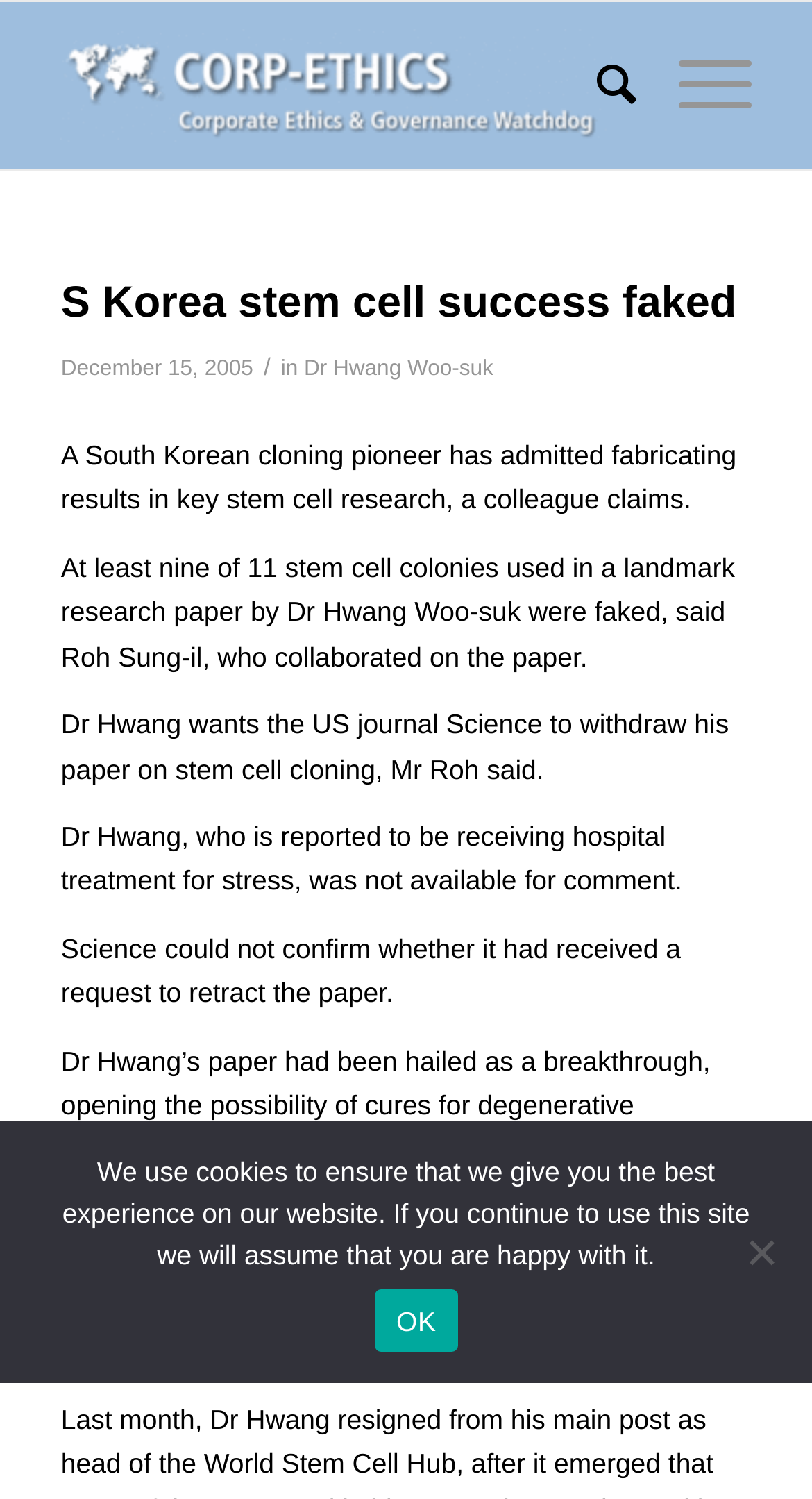From the image, can you give a detailed response to the question below:
Who is the colleague of Dr Hwang Woo-suk?

I found the colleague's name by reading the article text, which mentions 'Roh Sung-il, who collaborated on the paper'.